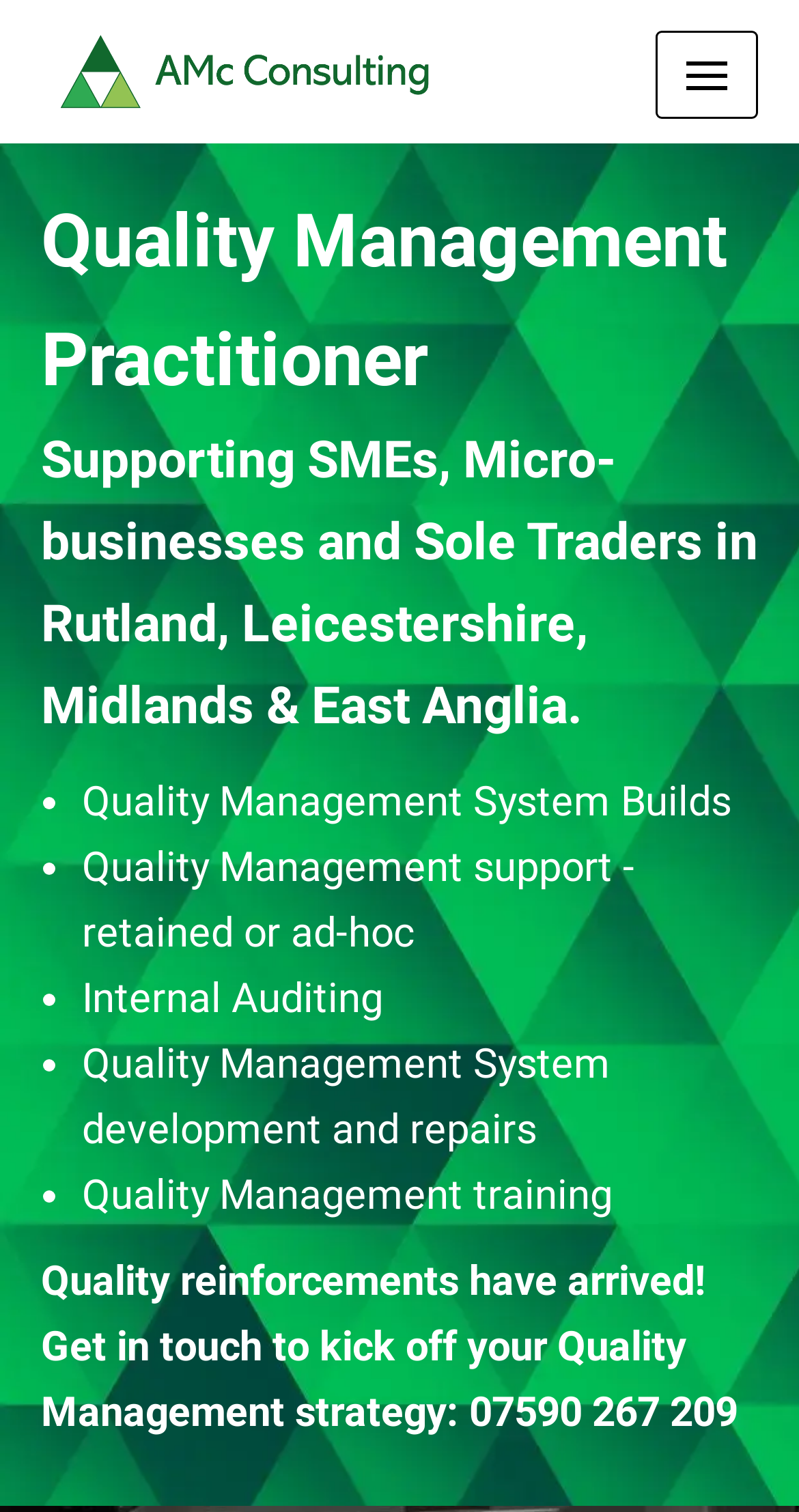What services does the consultant offer?
Refer to the image and provide a one-word or short phrase answer.

Quality Management services